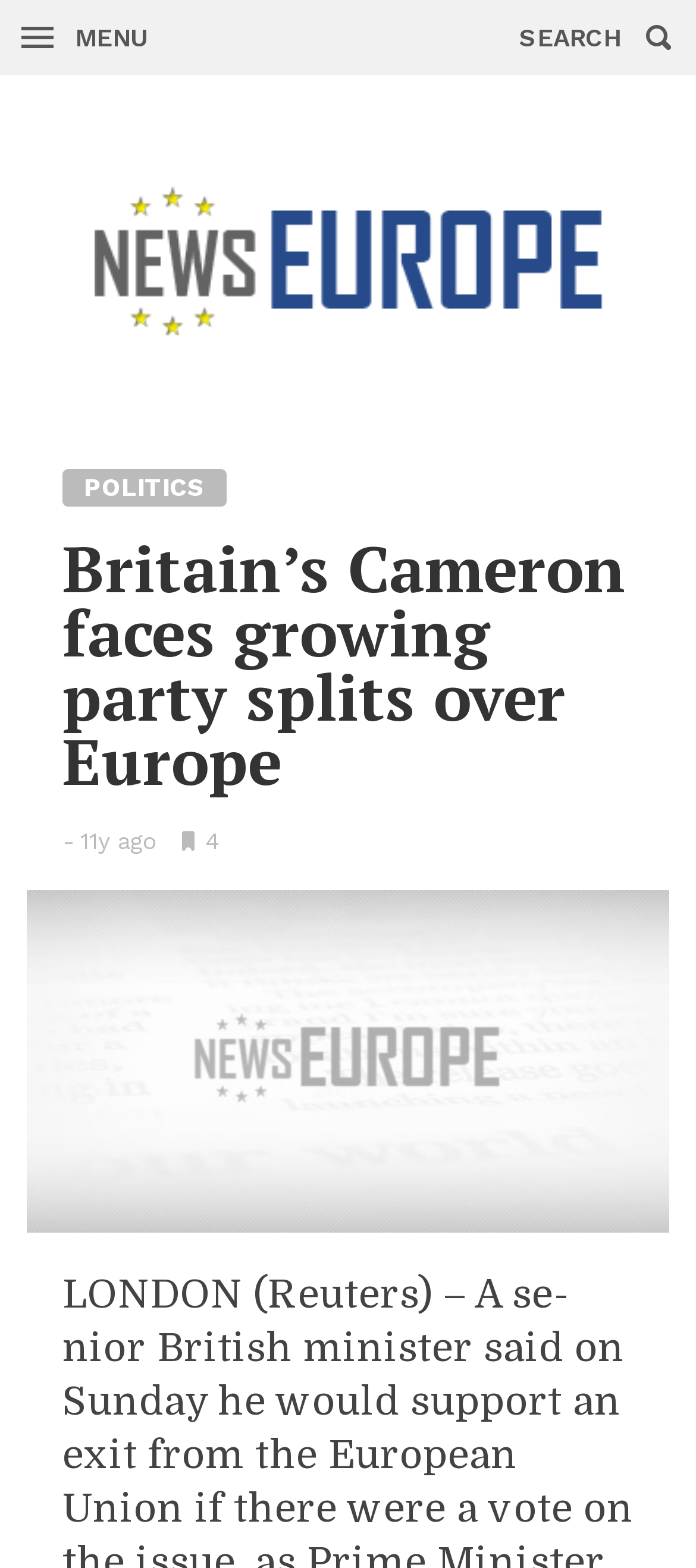What is the position of the search bar?
Look at the webpage screenshot and answer the question with a detailed explanation.

I found the position of the search bar by looking at the bounding box coordinates of the search bar element. The x1 and x2 coordinates indicate that it is located at the right side of the webpage, and the y1 and y2 coordinates indicate that it is located at the top of the webpage.